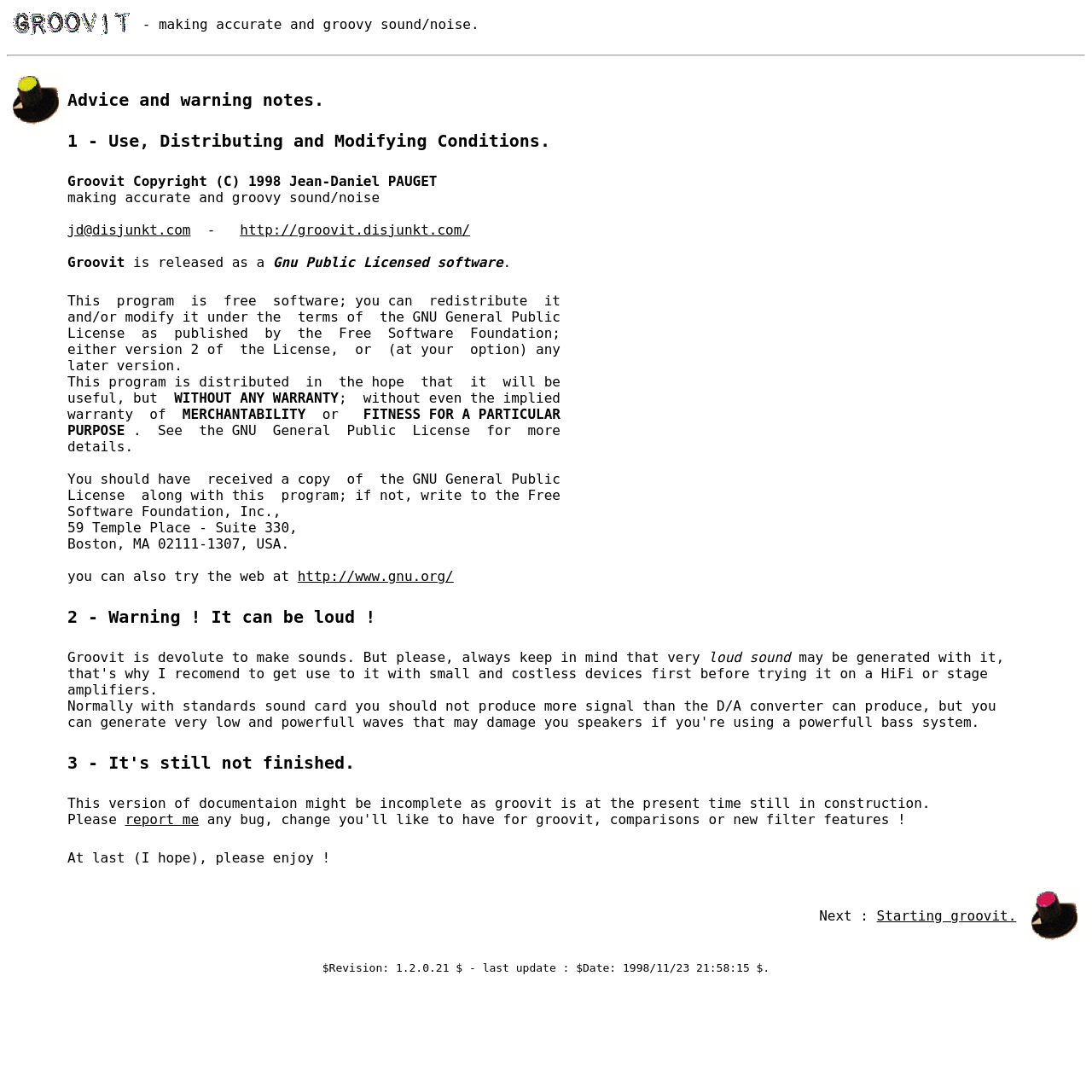Detail the features and information presented on the webpage.

The webpage appears to be a manual or documentation for a software called Groovit, which is a sound/noise generator. At the top of the page, there is a small image and a brief description of the software's purpose. Below this, there is a horizontal separator line.

The main content of the page is divided into sections, each with a heading and a brief description. The sections are separated by blank lines, and each section has a unique identifier (e.g., "1 - Use, Distributing and Modifying Conditions.").

The first section describes the copyright and licensing terms of the software, including a link to the GNU General Public License. The second section provides a warning about the potential for loud sounds to be generated by the software, and advises users to start with small, low-cost devices before using it with more powerful equipment.

The third section is a disclaimer stating that the software is still under development and may not be complete. The fourth section is a call to action, asking users to report any bugs or suggest changes to the software.

Throughout the page, there are several links to external resources, including the GNU website and the author's email address. The text is dense and technical, suggesting that the page is intended for users who are already familiar with sound generation and software development.